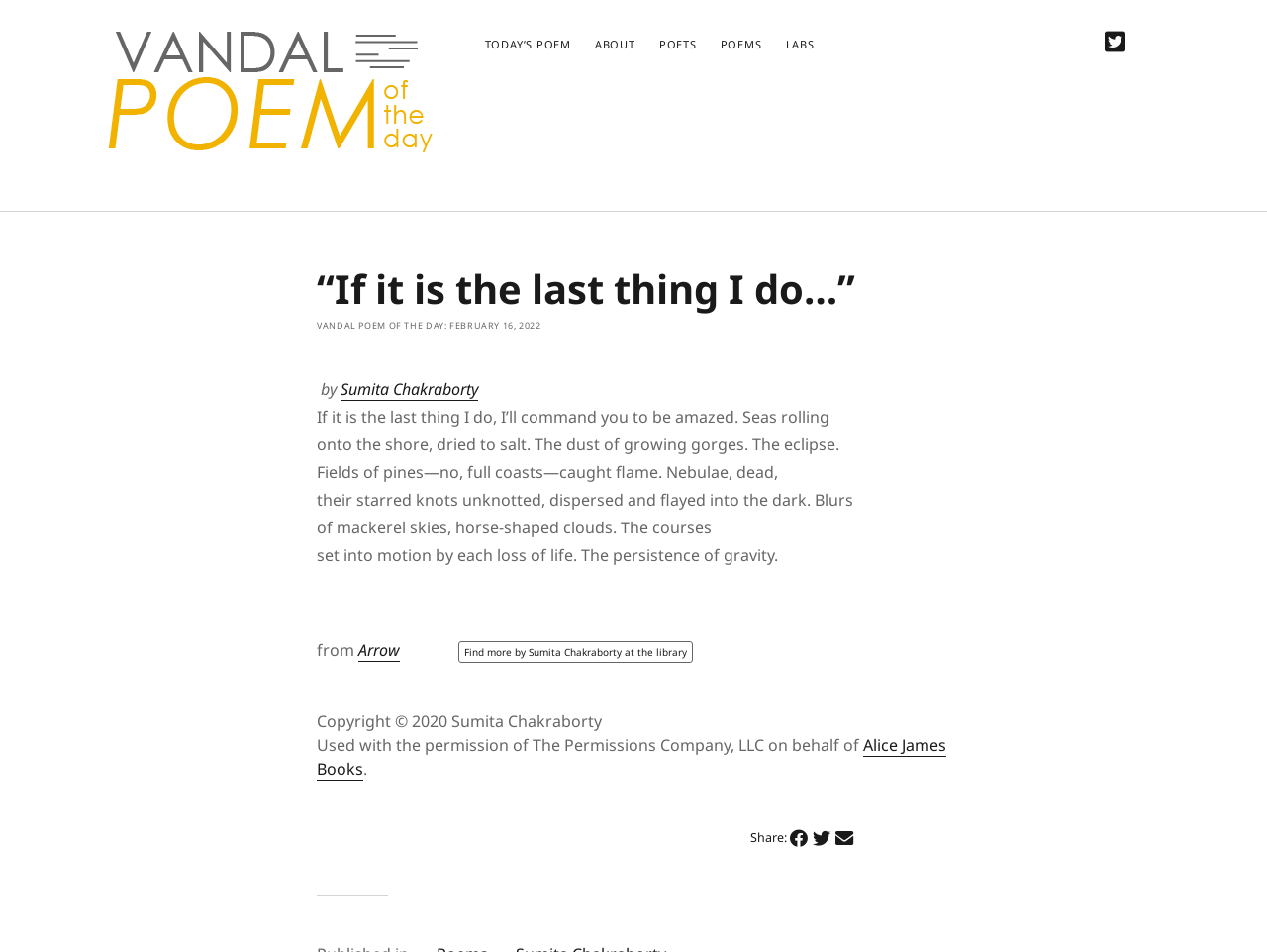What is the title of today's poem?
Using the image, provide a detailed and thorough answer to the question.

The title of today's poem can be found in the heading element with the text '“If it is the last thing I do…”'. This heading is located below the navigation links and above the poem's content.